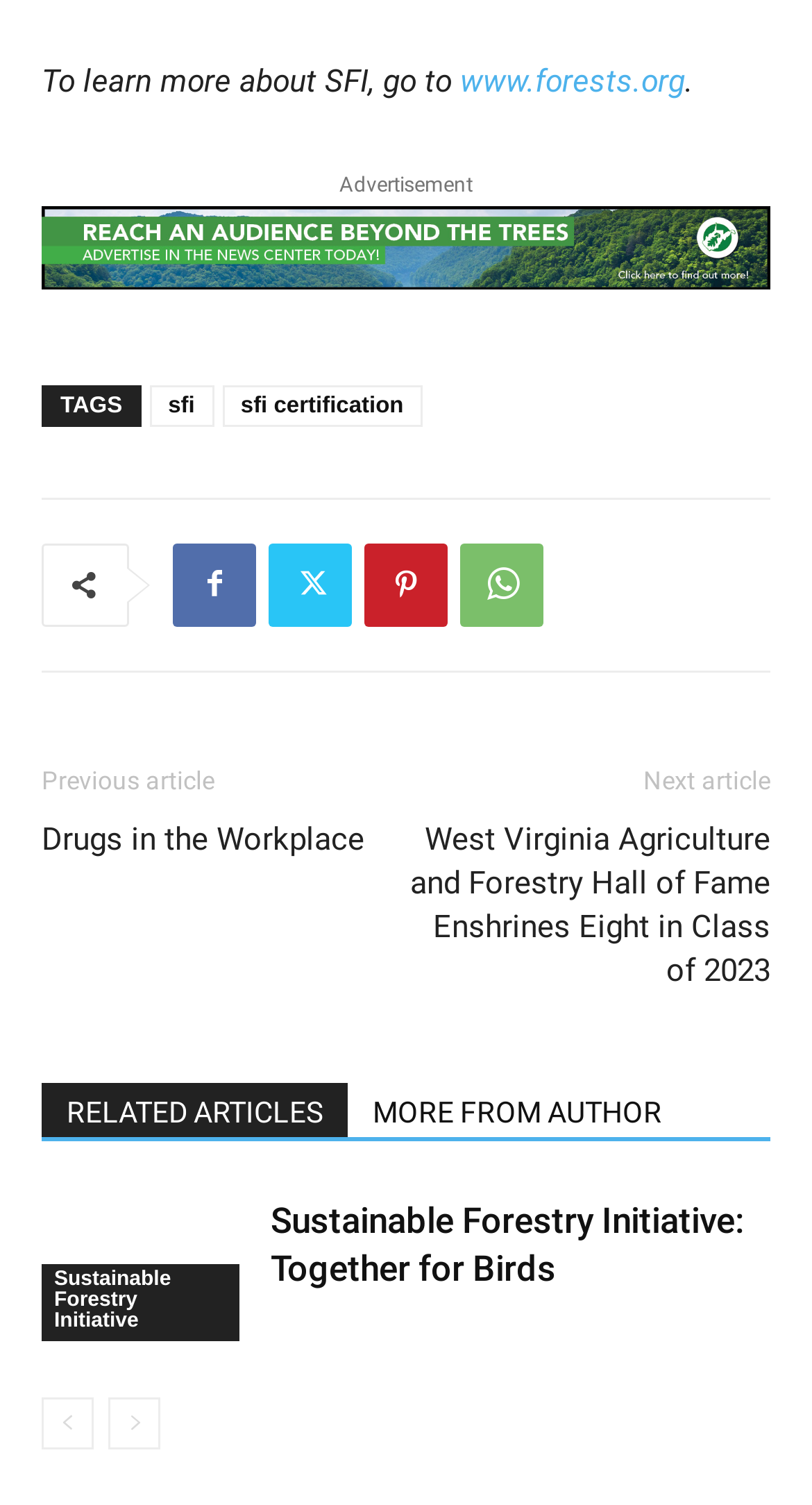Respond to the question with just a single word or phrase: 
How many links are in the footer?

7